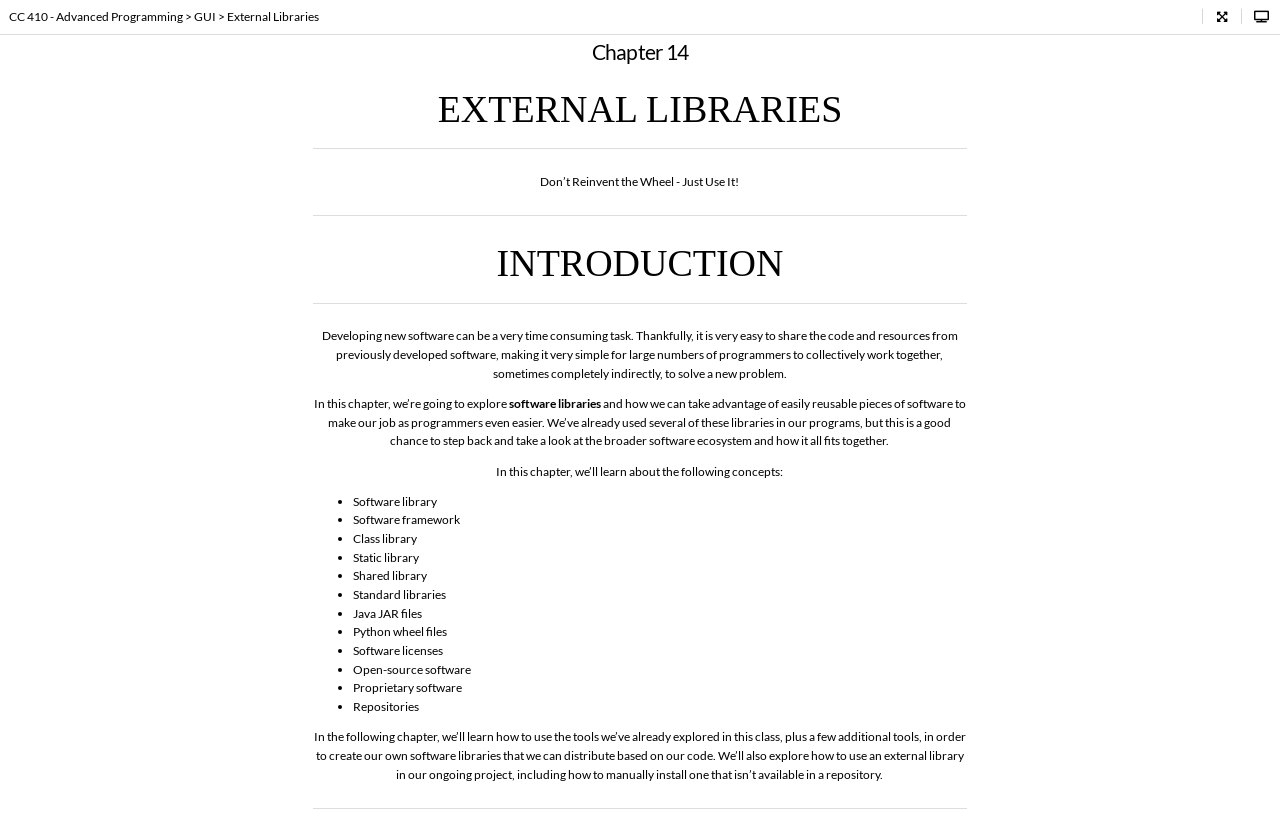What are some types of software libraries?
Answer the question with just one word or phrase using the image.

Software library, Software framework, Class library, etc.